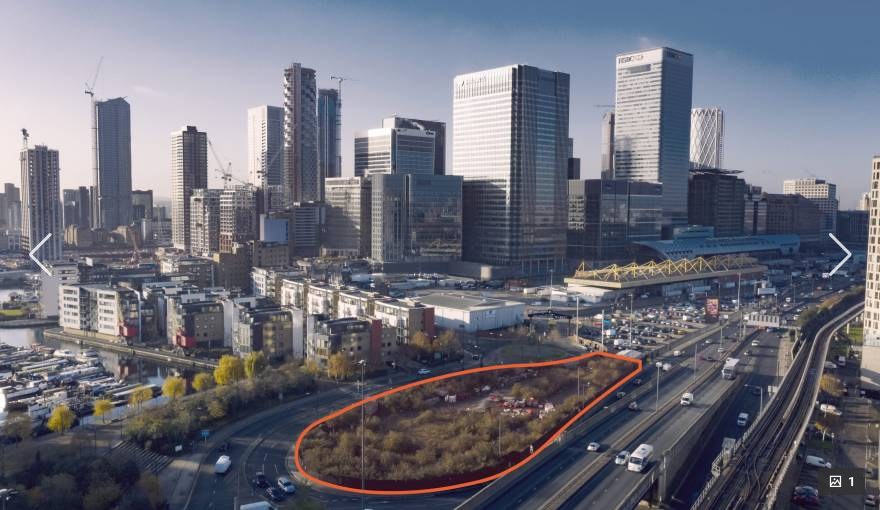What is the significance of the marina in the background?
Using the visual information, answer the question in a single word or phrase.

Waterfront charm